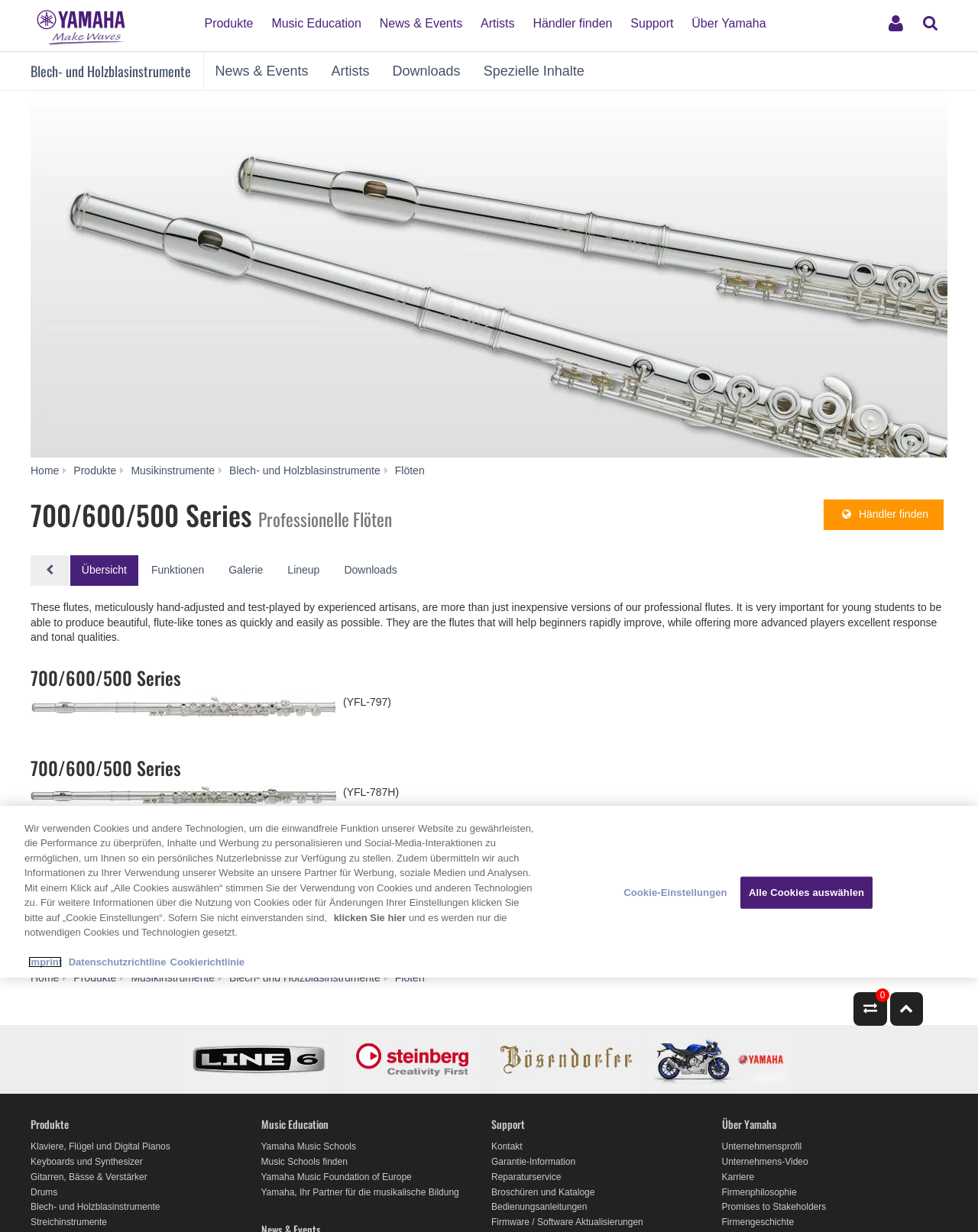Using the description "Blech- und Holzblasinstrumente", predict the bounding box of the relevant HTML element.

[0.031, 0.975, 0.164, 0.984]